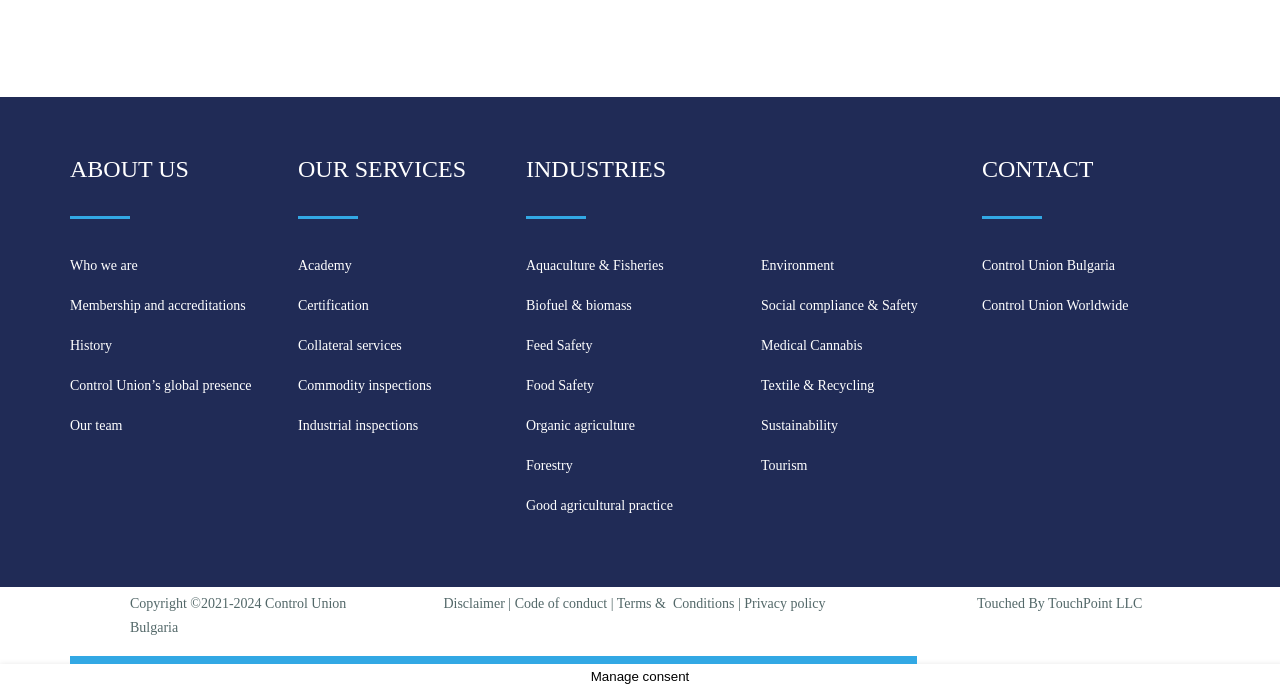Specify the bounding box coordinates of the area to click in order to execute this command: 'Discover Control Union’s global presence'. The coordinates should consist of four float numbers ranging from 0 to 1, and should be formatted as [left, top, right, bottom].

[0.055, 0.549, 0.197, 0.57]